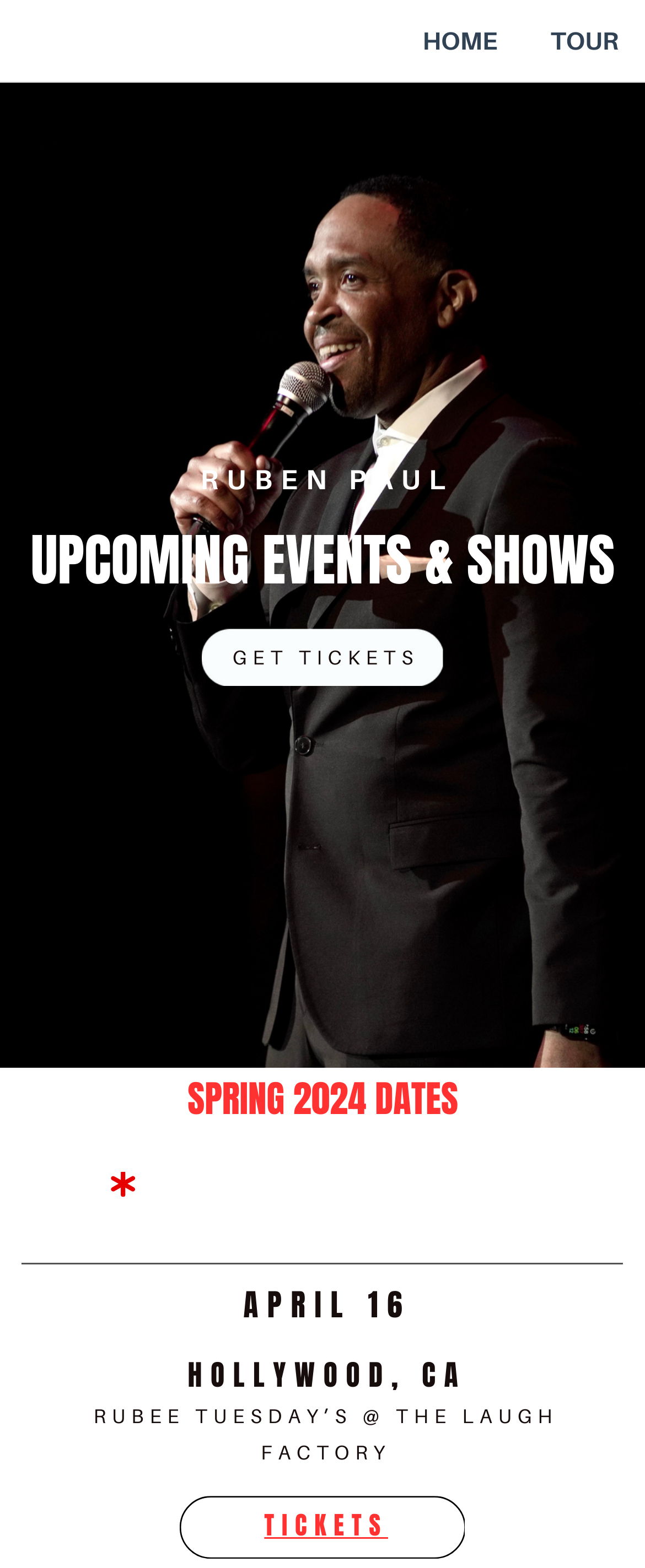Give a short answer using one word or phrase for the question:
What is the purpose of the button at the bottom?

To get tickets